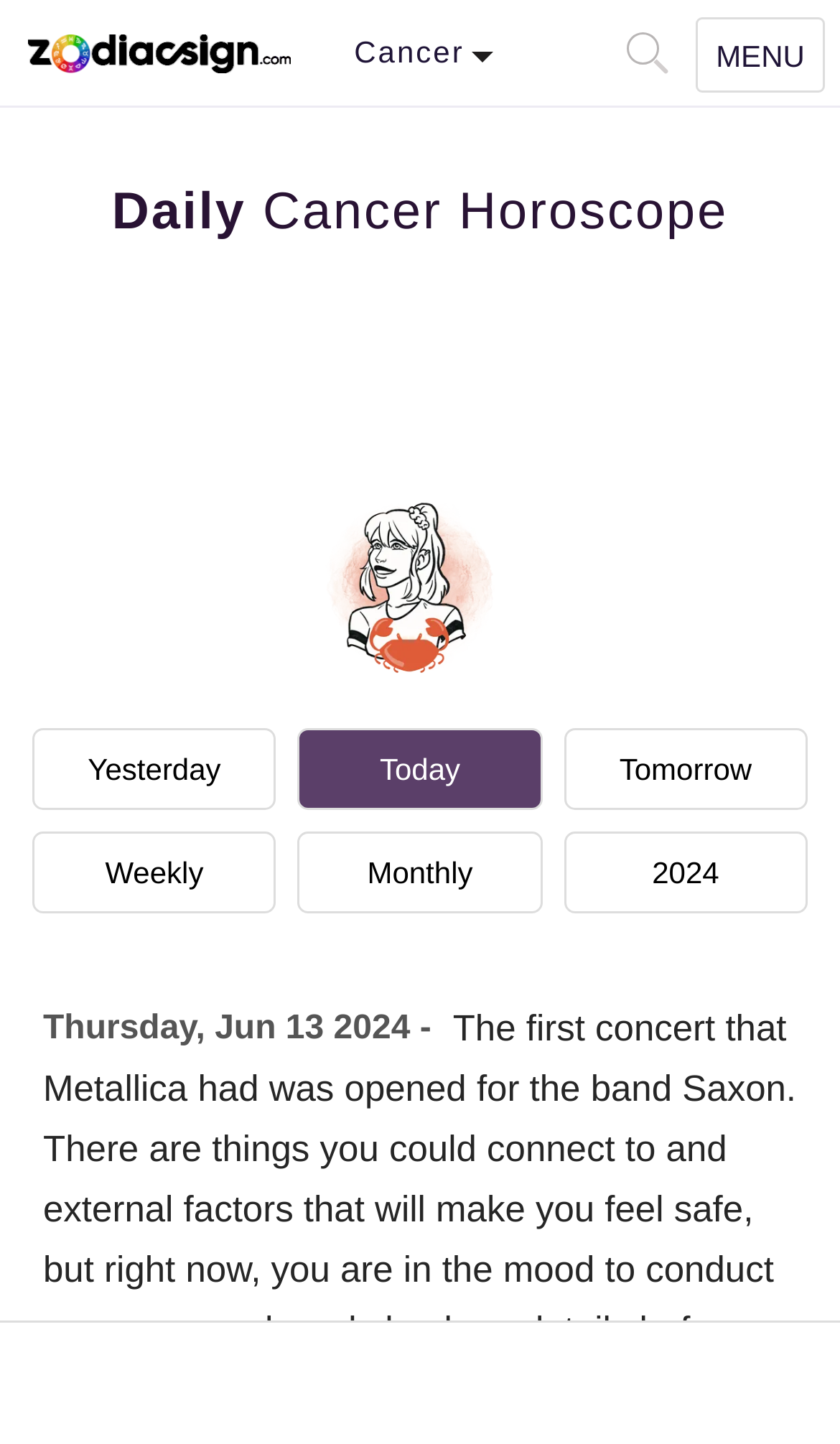Please locate the bounding box coordinates for the element that should be clicked to achieve the following instruction: "View yesterday's horoscope". Ensure the coordinates are given as four float numbers between 0 and 1, i.e., [left, top, right, bottom].

[0.038, 0.504, 0.329, 0.561]